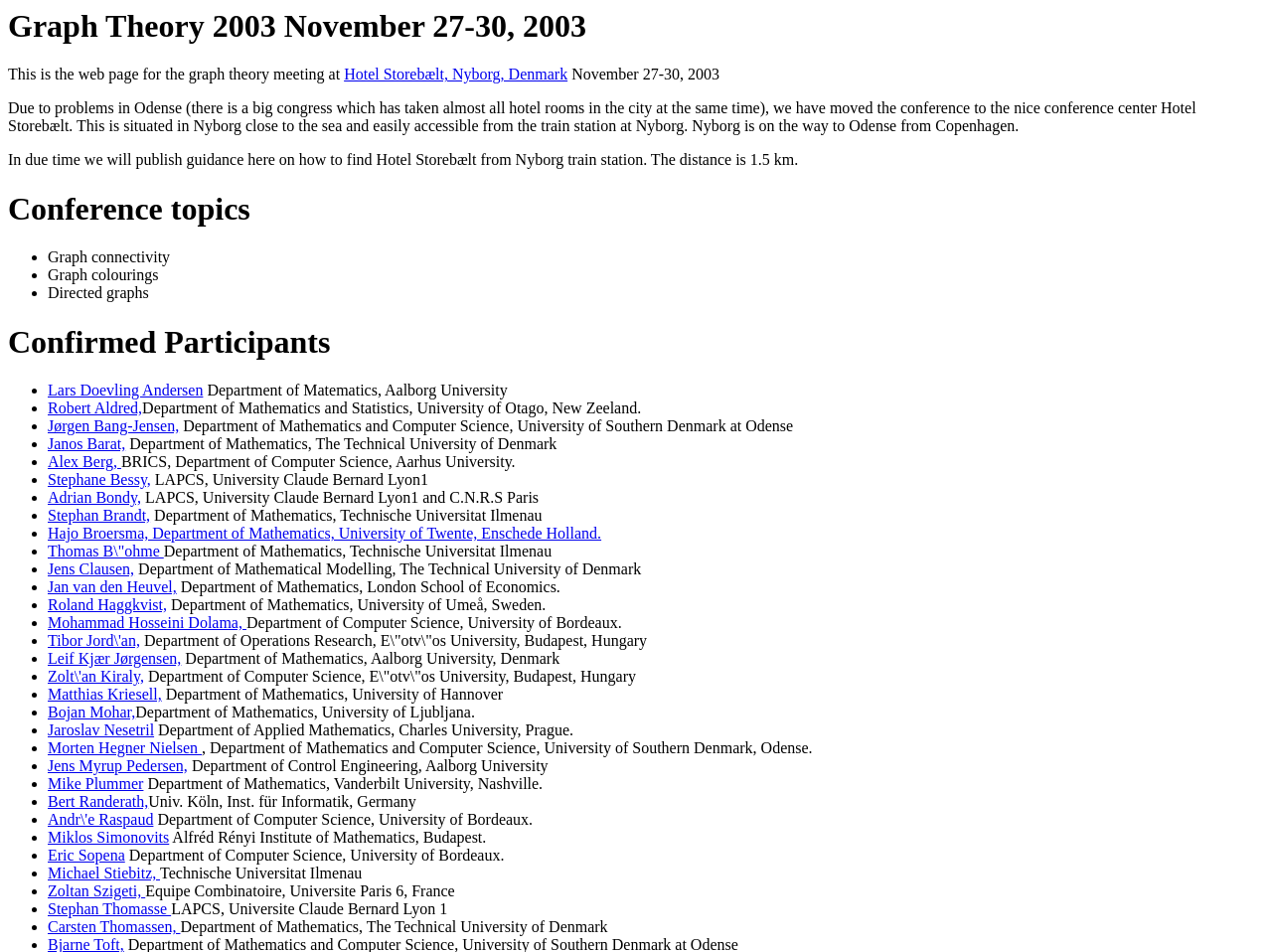In which city is the University of Southern Denmark located?
Please give a detailed and elaborate explanation in response to the question.

The answer can be found in the list of confirmed participants, where Morten Hegner Nielsen's affiliation is listed as Department of Mathematics and Computer Science, University of Southern Denmark, Odense.